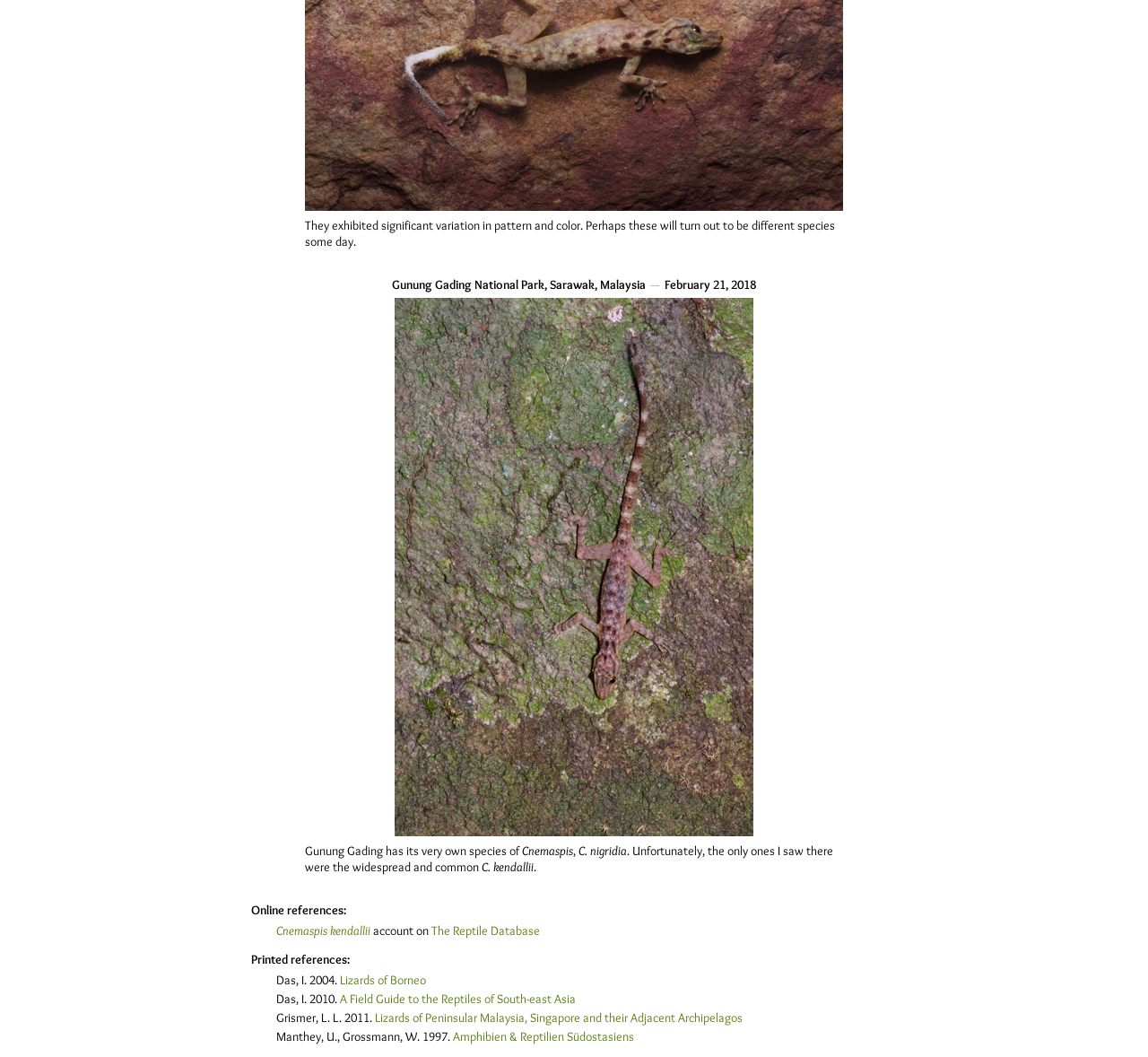Answer the question with a single word or phrase: 
What is the name of the species of gecko?

Cnemaspis kendallii